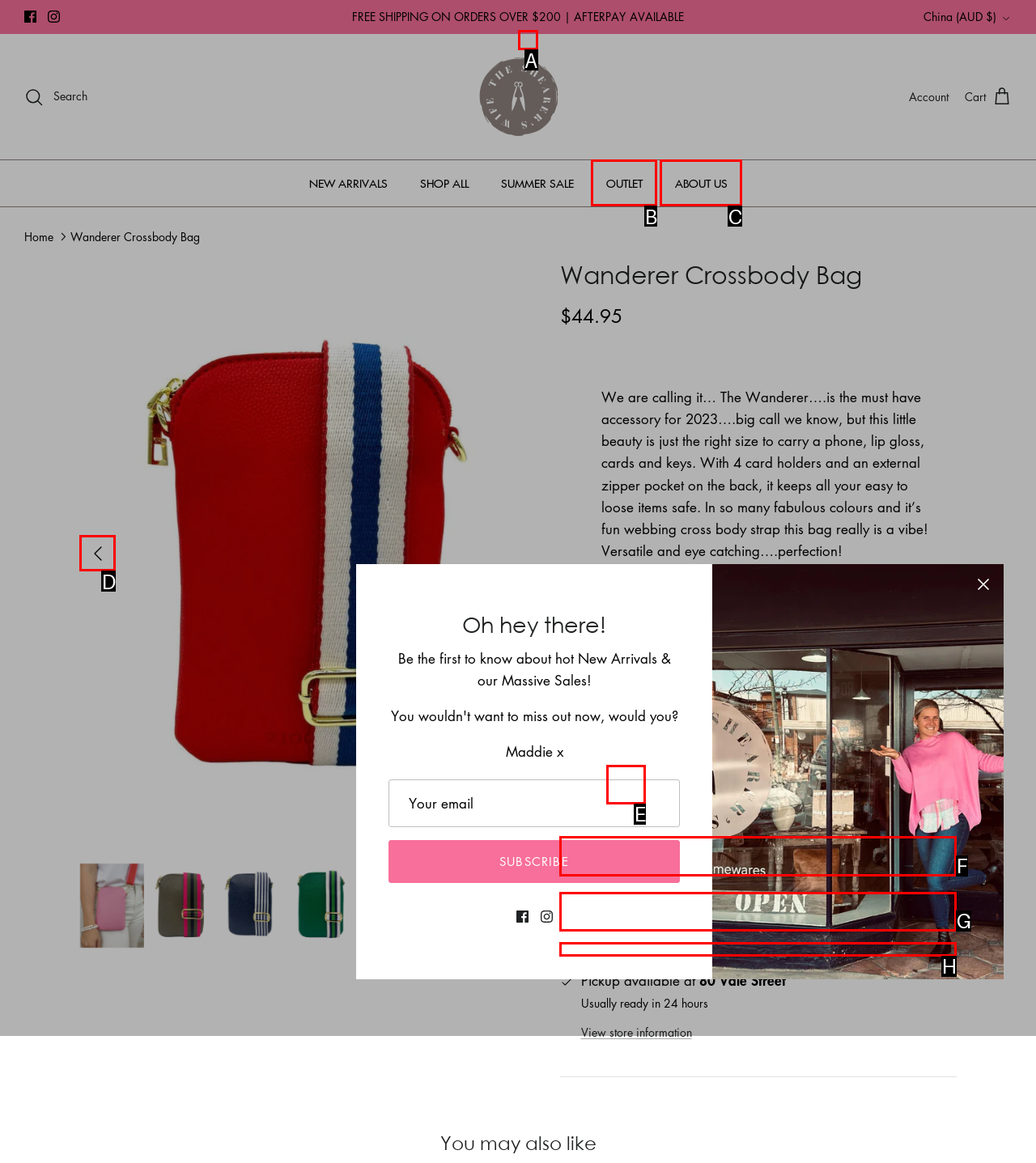Given the description: Left, identify the corresponding option. Answer with the letter of the appropriate option directly.

D